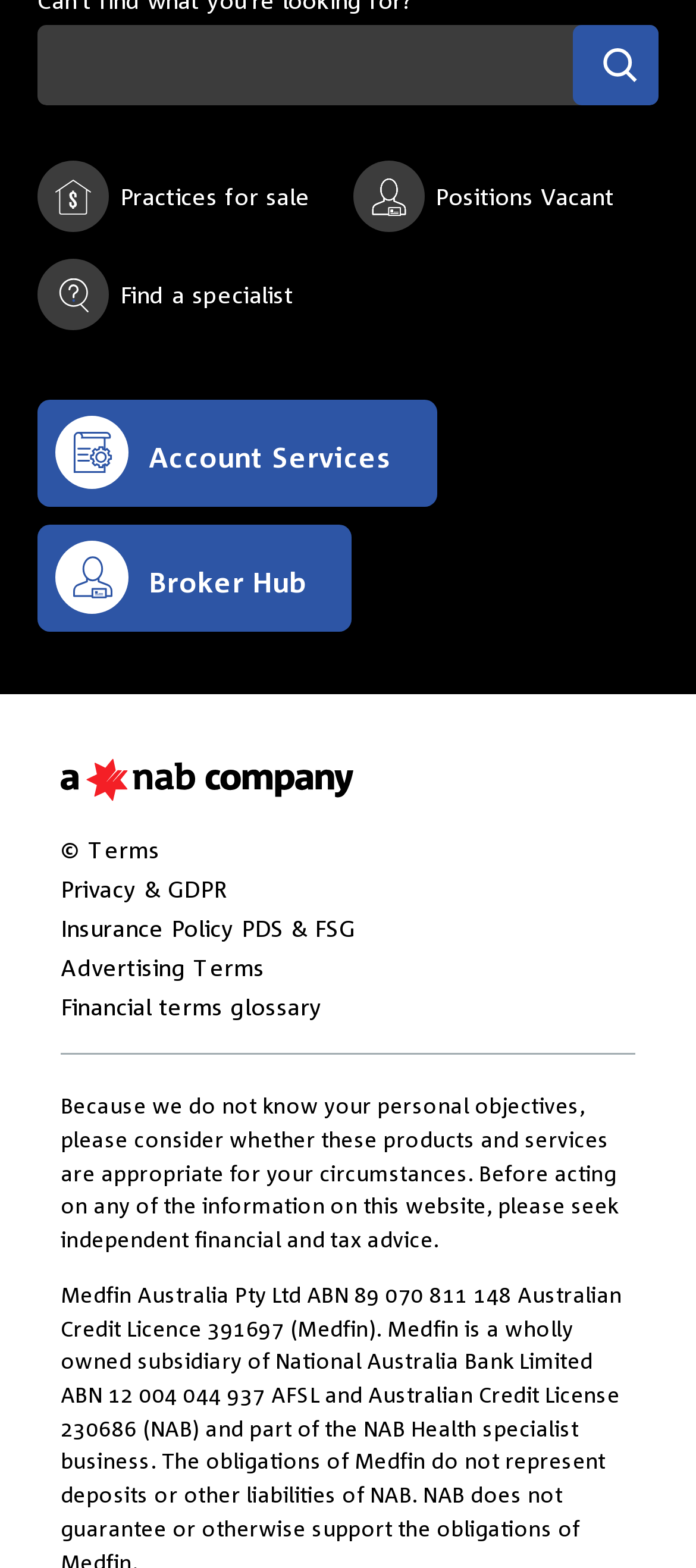Determine the bounding box coordinates for the clickable element to execute this instruction: "Find a specialist". Provide the coordinates as four float numbers between 0 and 1, i.e., [left, top, right, bottom].

[0.054, 0.178, 0.422, 0.195]